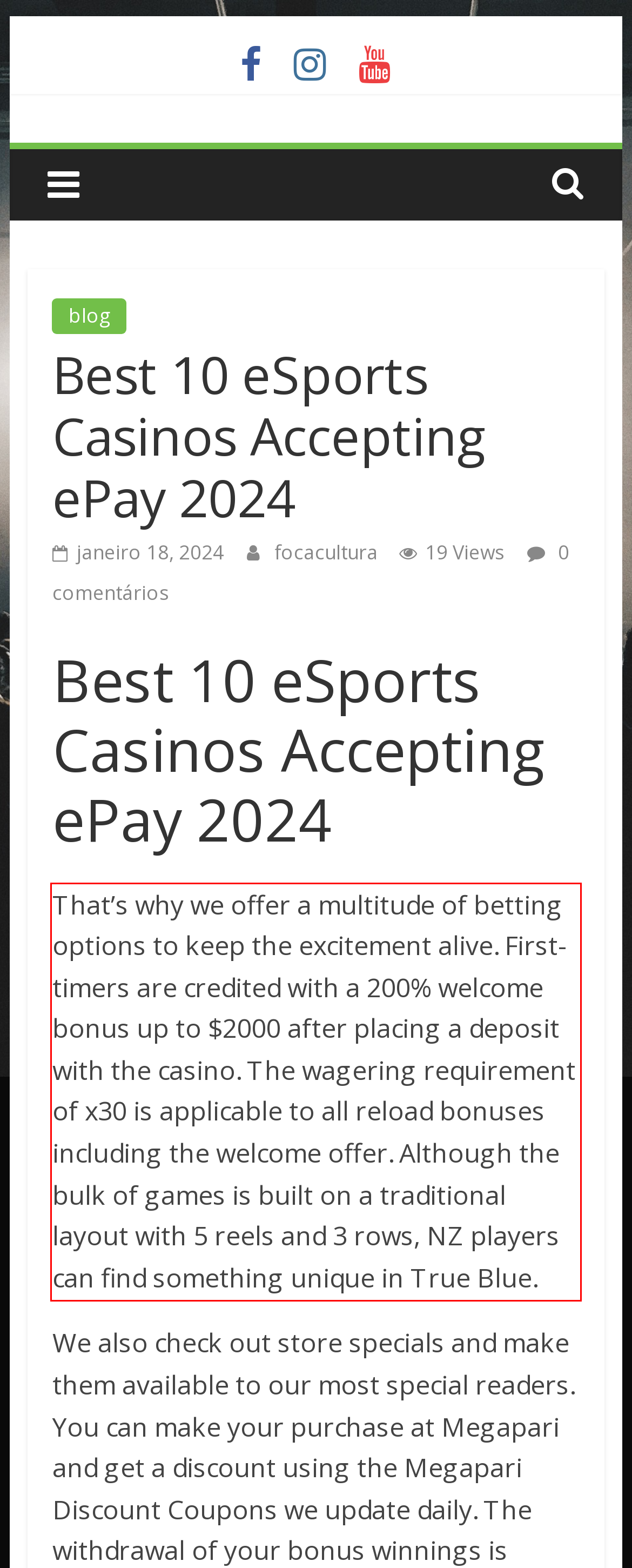You have a screenshot with a red rectangle around a UI element. Recognize and extract the text within this red bounding box using OCR.

That’s why we offer a multitude of betting options to keep the excitement alive. First-timers are credited with a 200% welcome bonus up to $2000 after placing a deposit with the casino. The wagering requirement of x30 is applicable to all reload bonuses including the welcome offer. Although the bulk of games is built on a traditional layout with 5 reels and 3 rows, NZ players can find something unique in True Blue.